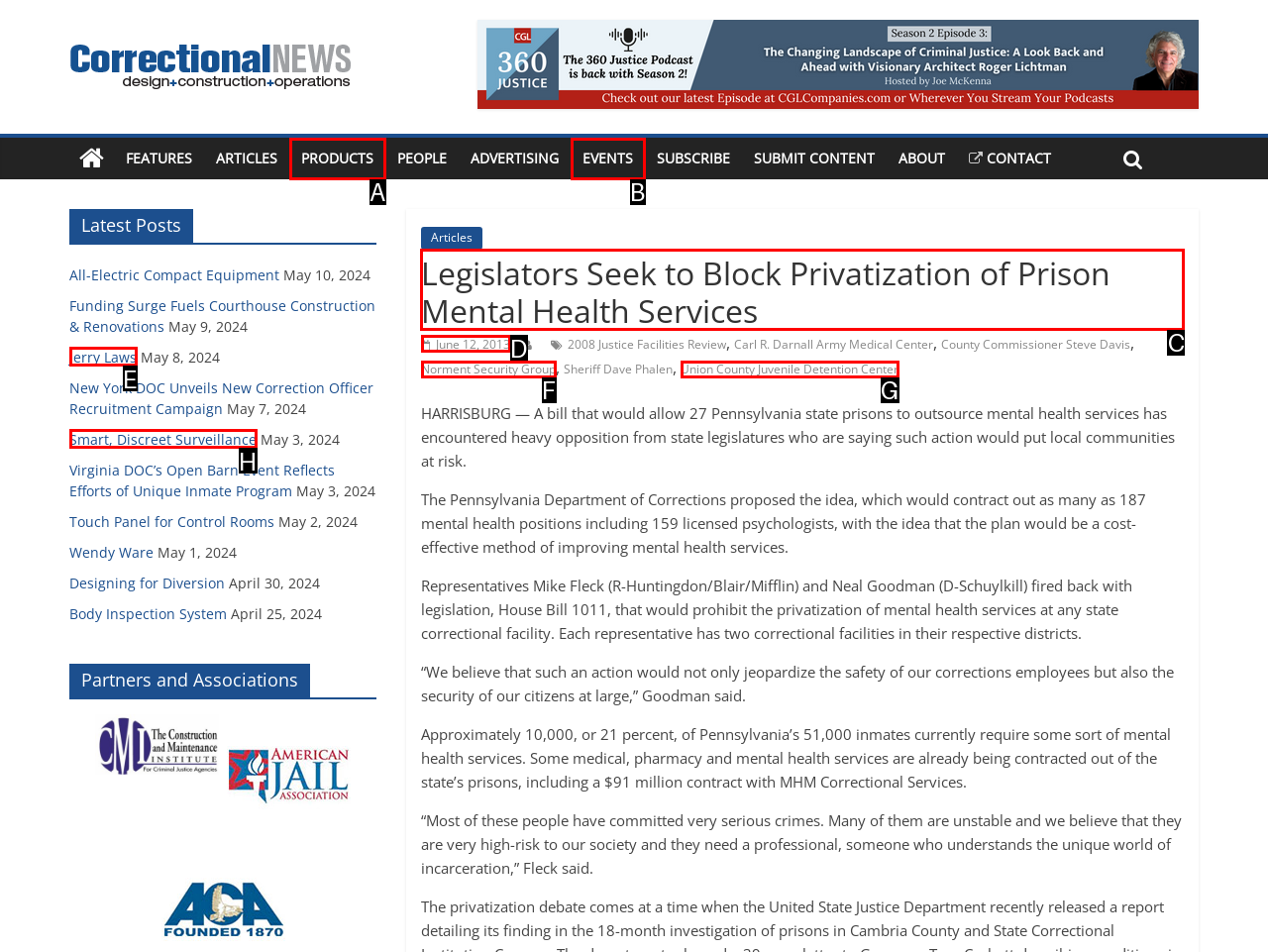Point out the specific HTML element to click to complete this task: Read the article 'Legislators Seek to Block Privatization of Prison Mental Health Services' Reply with the letter of the chosen option.

C